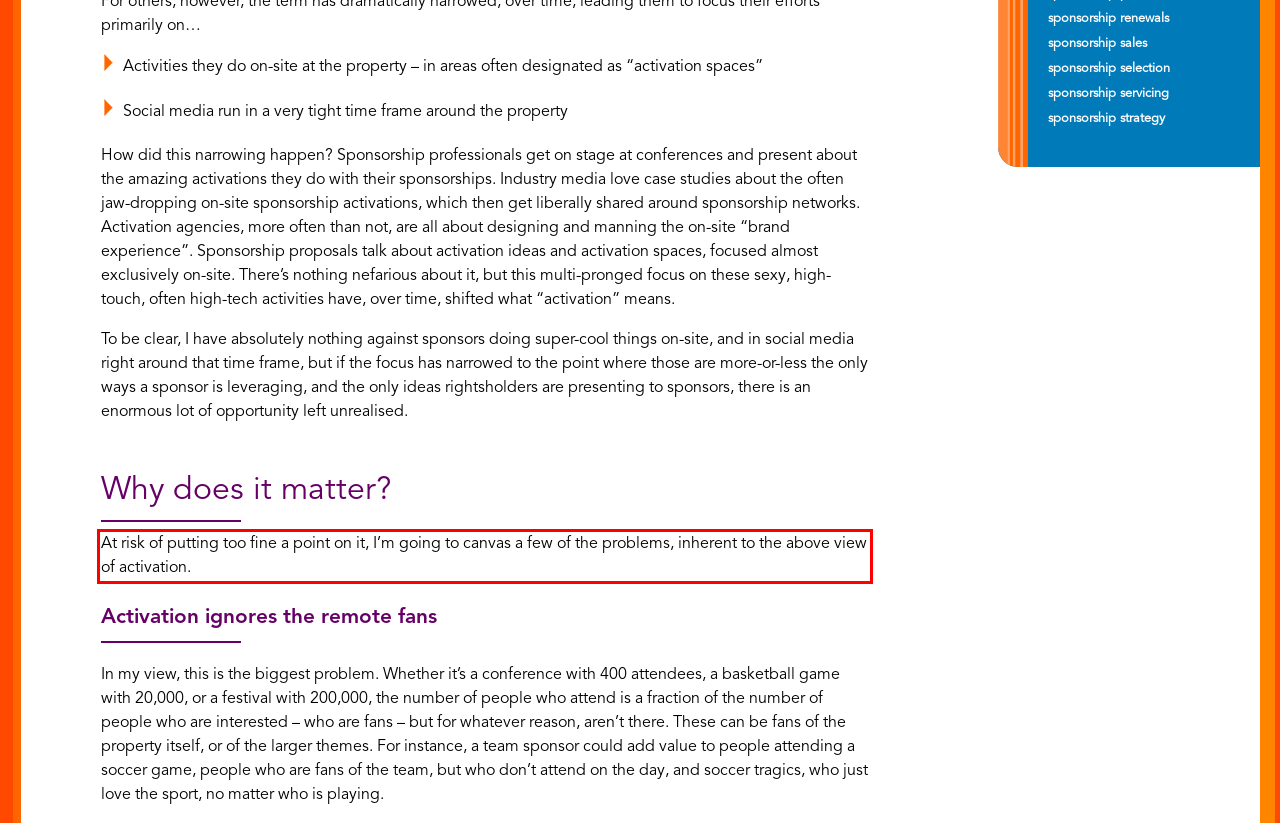You have a screenshot of a webpage with a red bounding box. Identify and extract the text content located inside the red bounding box.

At risk of putting too fine a point on it, I’m going to canvas a few of the problems, inherent to the above view of activation.